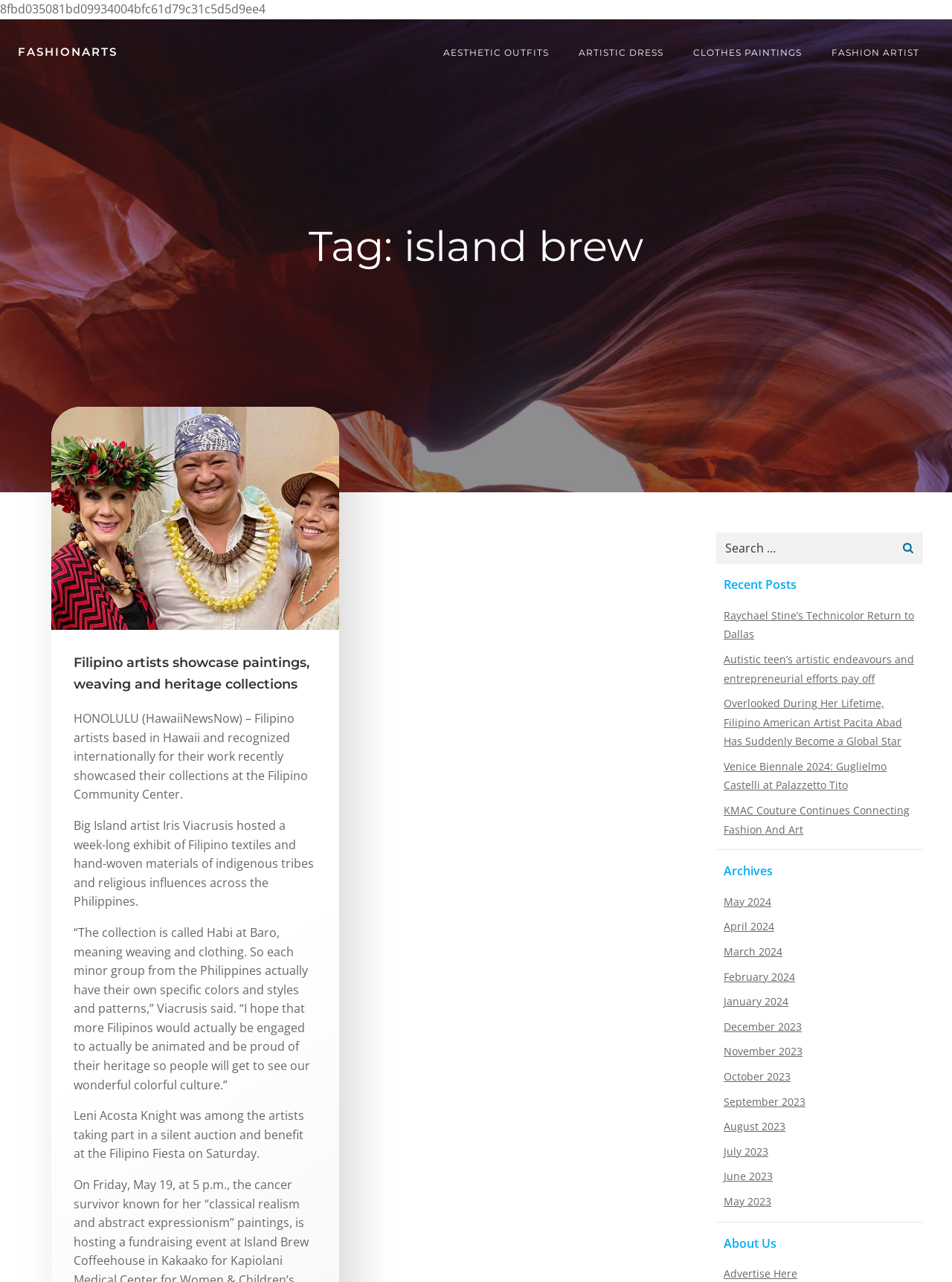Answer succinctly with a single word or phrase:
How many links are there in the 'Recent Posts' section?

6